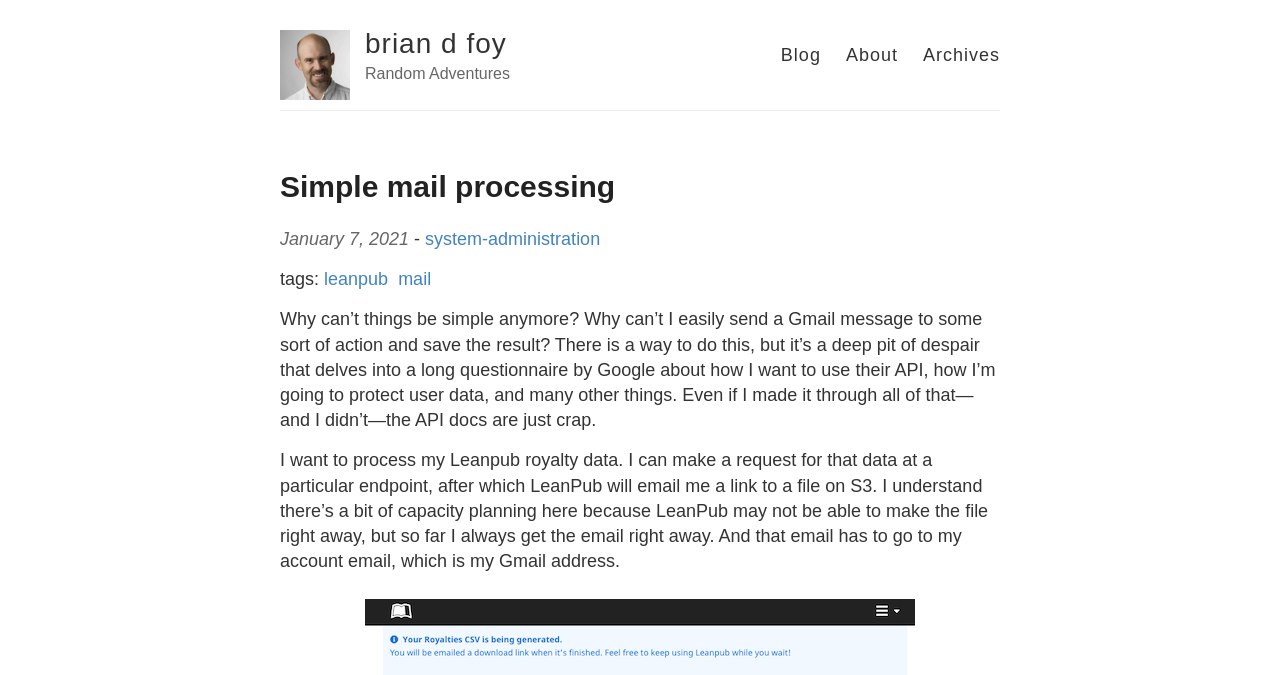Determine the bounding box coordinates of the region I should click to achieve the following instruction: "click the 'About' link". Ensure the bounding box coordinates are four float numbers between 0 and 1, i.e., [left, top, right, bottom].

[0.661, 0.067, 0.702, 0.096]